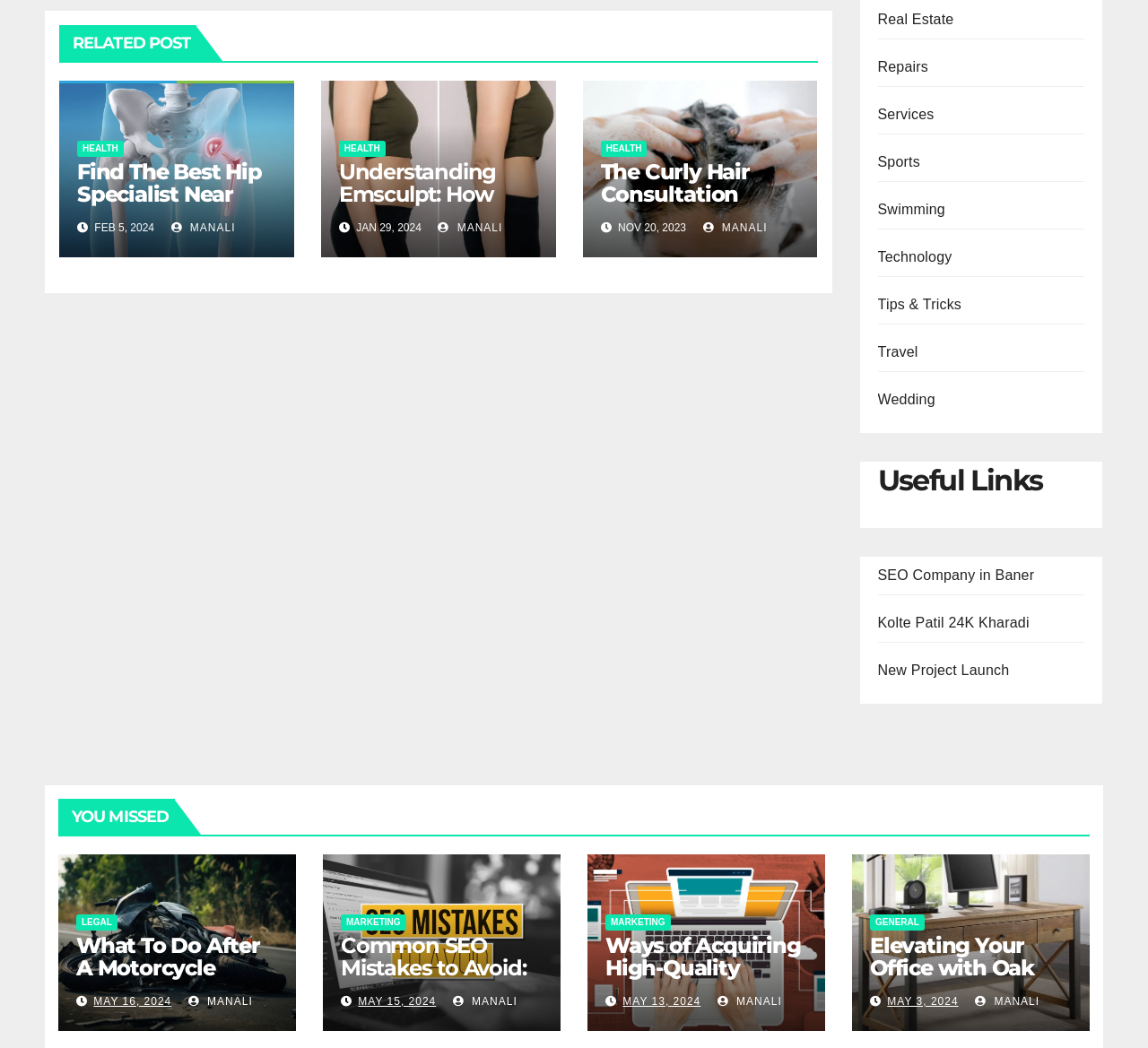What is the category of the link 'SEO Company in Baner'?
Please use the image to provide a one-word or short phrase answer.

Useful Links